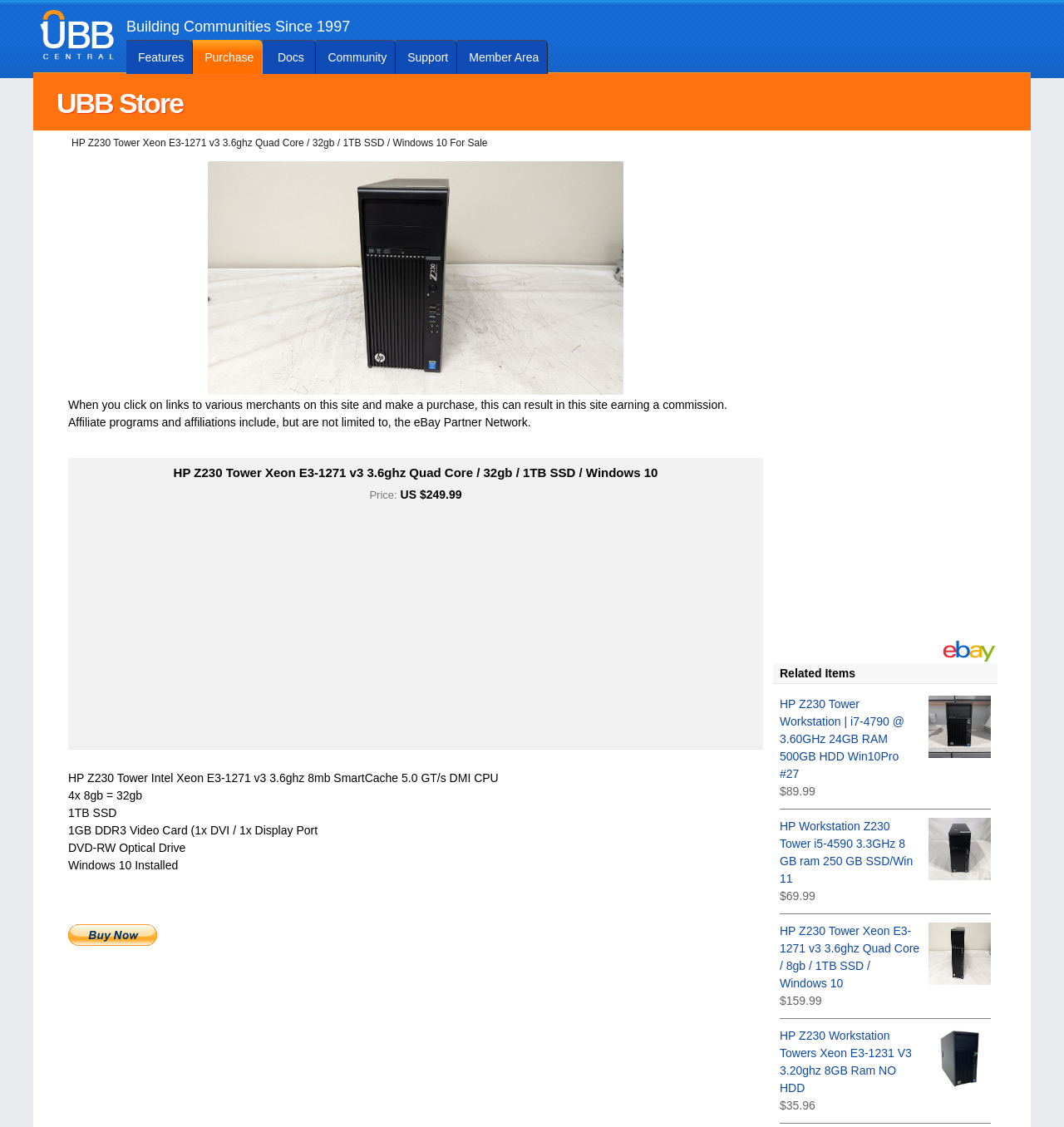Bounding box coordinates are specified in the format (top-left x, top-left y, bottom-right x, bottom-right y). All values are floating point numbers bounded between 0 and 1. Please provide the bounding box coordinate of the region this sentence describes: name="query" placeholder="Search"

None